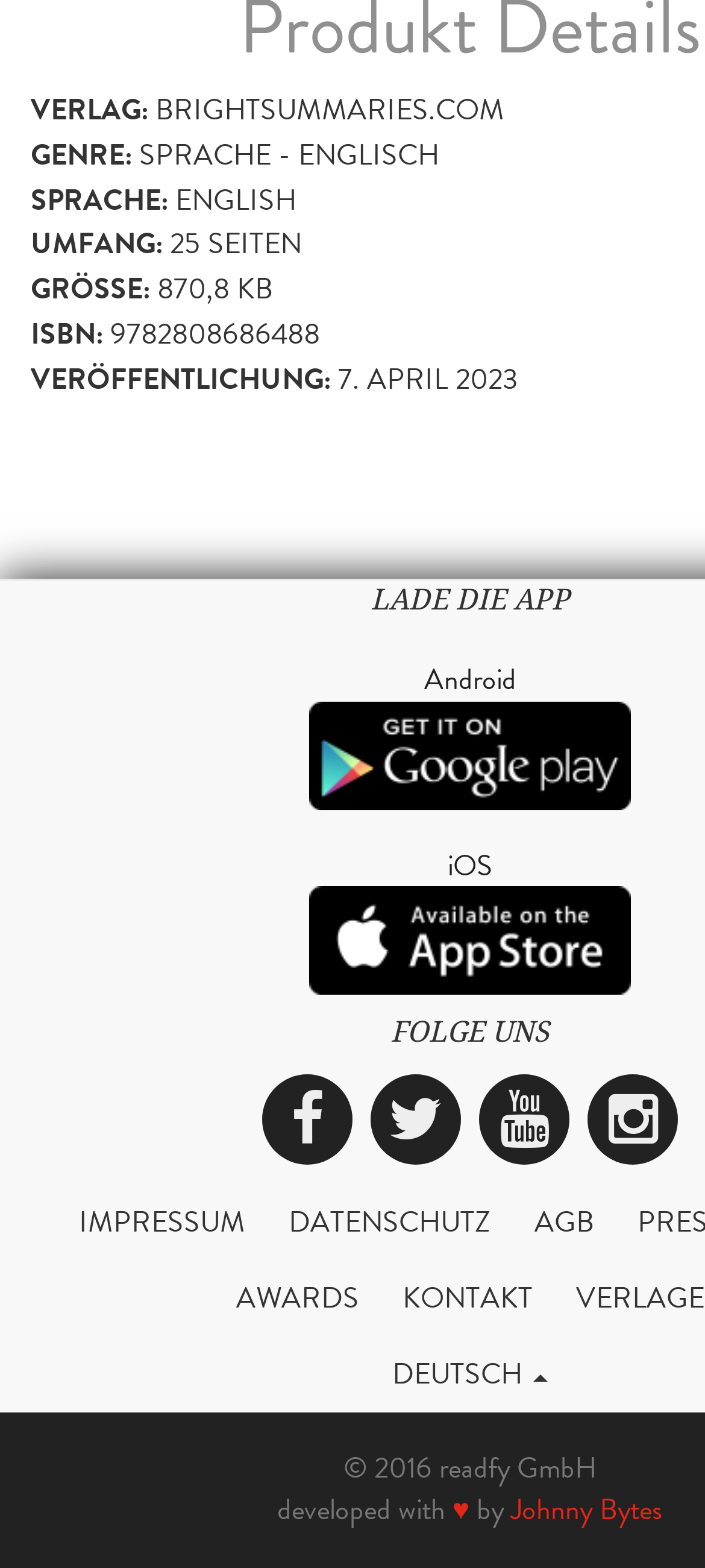Highlight the bounding box coordinates of the region I should click on to meet the following instruction: "Follow on Facebook".

[0.372, 0.685, 0.5, 0.743]